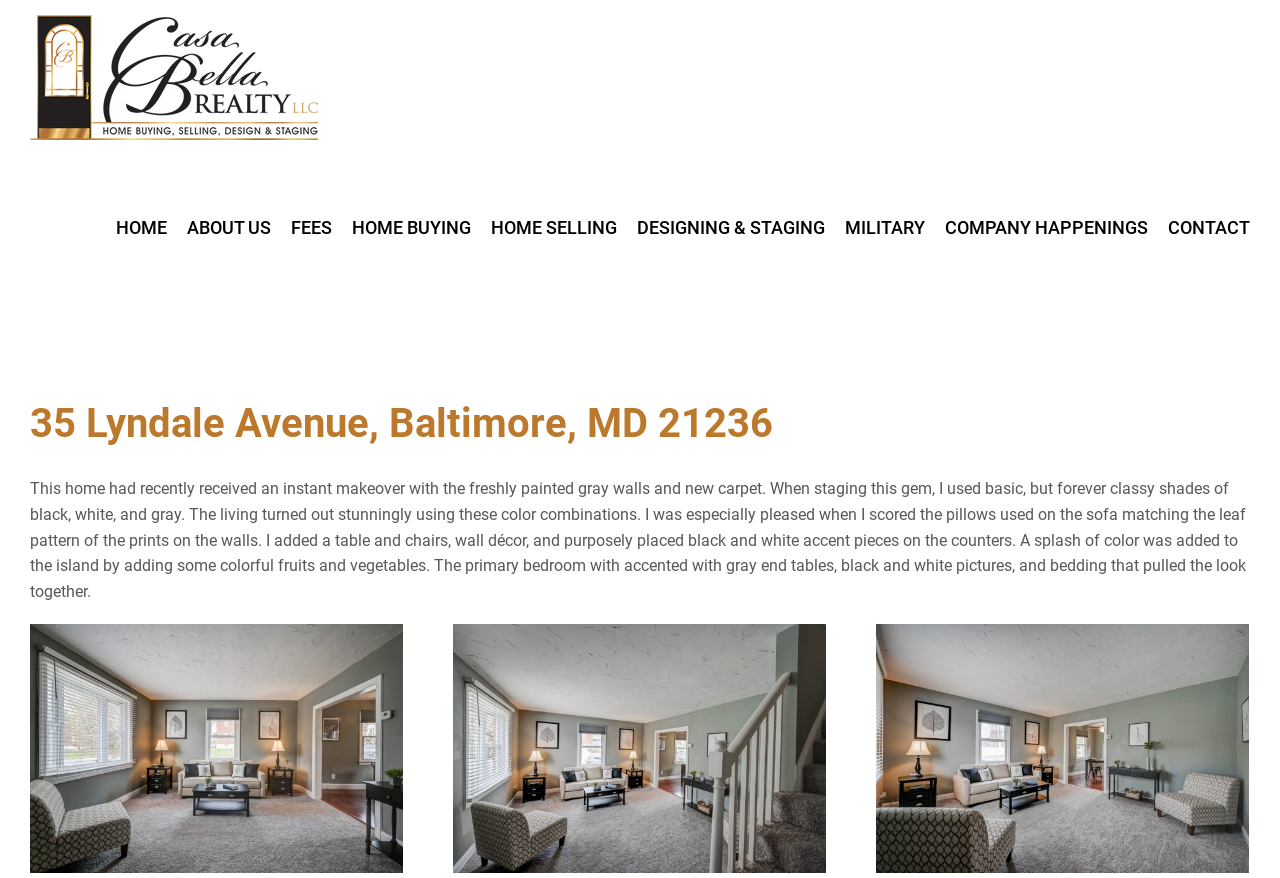How many images of the living room are shown on the webpage?
Look at the screenshot and respond with one word or a short phrase.

3